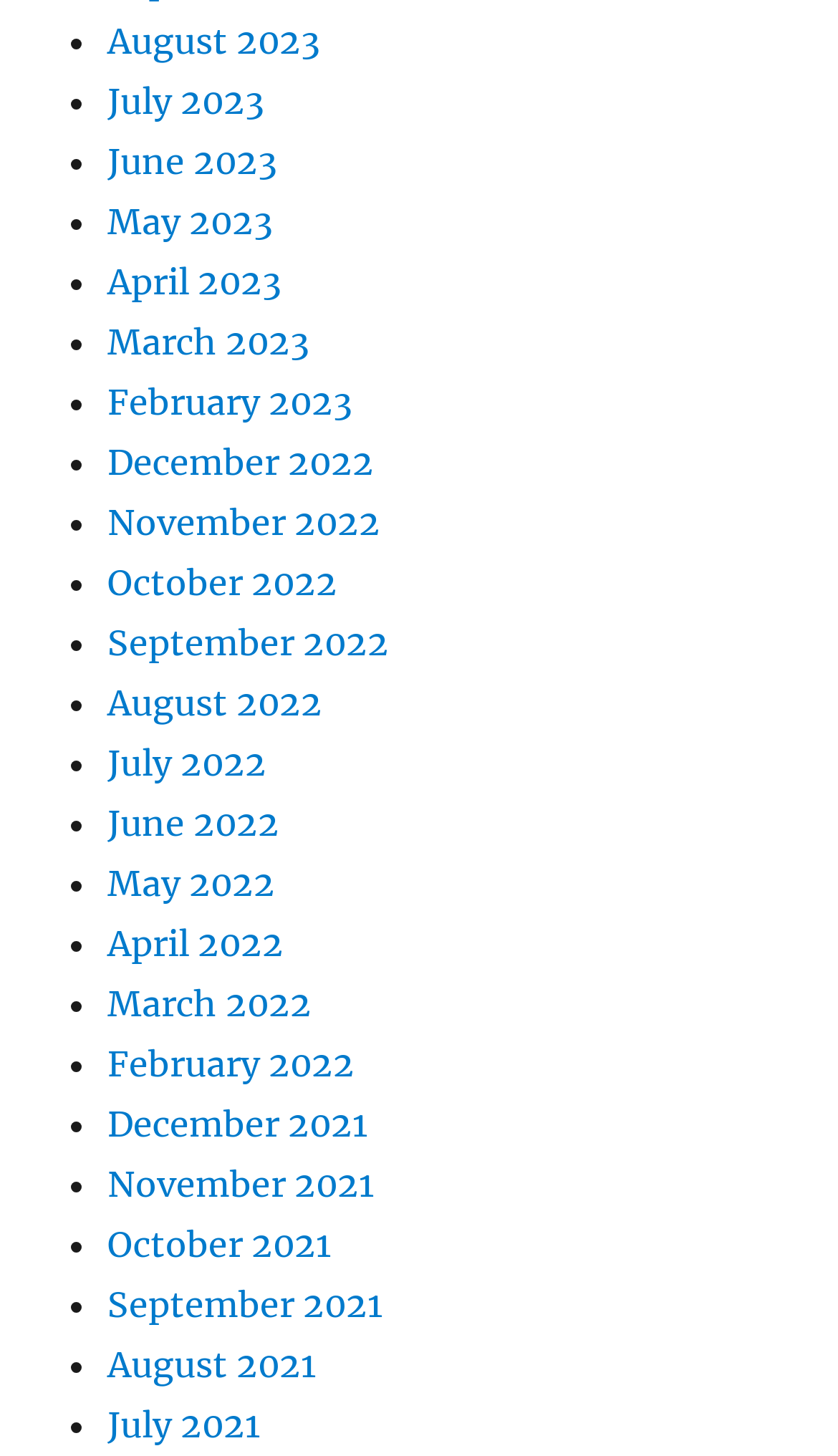Locate the bounding box coordinates of the area that needs to be clicked to fulfill the following instruction: "View August 2023". The coordinates should be in the format of four float numbers between 0 and 1, namely [left, top, right, bottom].

[0.128, 0.013, 0.382, 0.043]